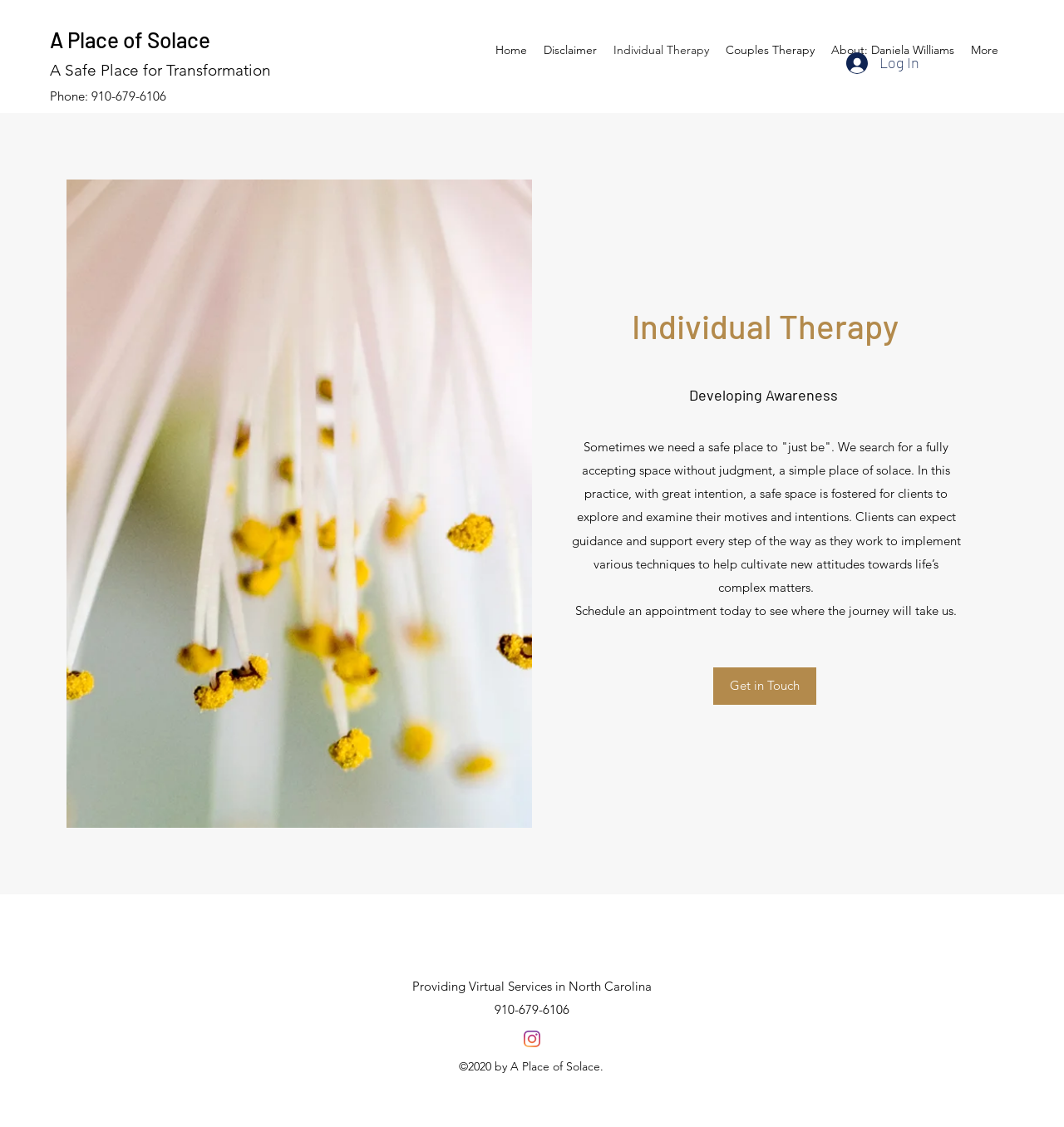Offer a comprehensive description of the webpage’s content and structure.

This webpage is about Individual Therapy at A Place of Solace, a safe space for transformation. At the top left, there is a link to the website's homepage, "A Place of Solace", and a static text "A Safe Place for Transformation" below it. To the right of these elements, there is a static text displaying the phone number "910-679-6106". 

A navigation menu is located at the top center of the page, containing links to "Home", "Disclaimer", "Individual Therapy", "Couples Therapy", "About: Daniela Williams", and "More". 

On the top right, there is a "Log In" button accompanied by a small image. 

The main content of the page is divided into two sections. On the left, there is a large image titled "Bloom", taking up most of the vertical space. On the right, there is a heading "Individual Therapy" followed by a static text "Developing Awareness". Below this, there is a lengthy paragraph describing the therapy services, emphasizing the safe and non-judgmental space provided for clients to explore and examine their motives and intentions. The text also mentions the guidance and support clients can expect as they work to cultivate new attitudes towards life. 

Further down, there is a static text encouraging visitors to schedule an appointment, and a link to "Get in Touch". At the bottom of the page, there are some additional details, including a static text stating that virtual services are provided in North Carolina, the phone number "910-679-6106" again, and a social media link to Instagram. Finally, there is a copyright notice "©2020 by A Place of Solace." at the very bottom of the page.